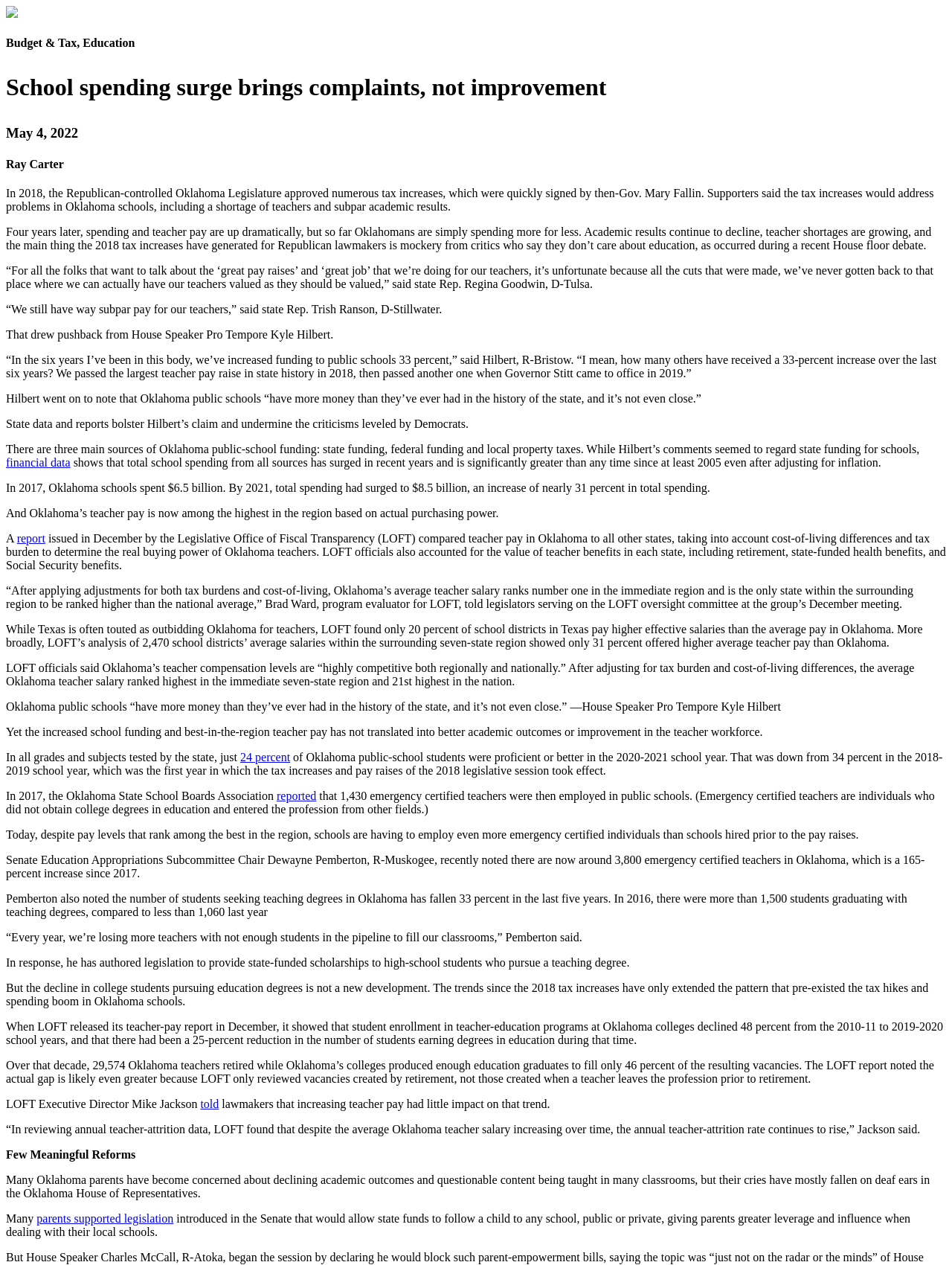Determine the main text heading of the webpage and provide its content.

School spending surge brings complaints, not improvement